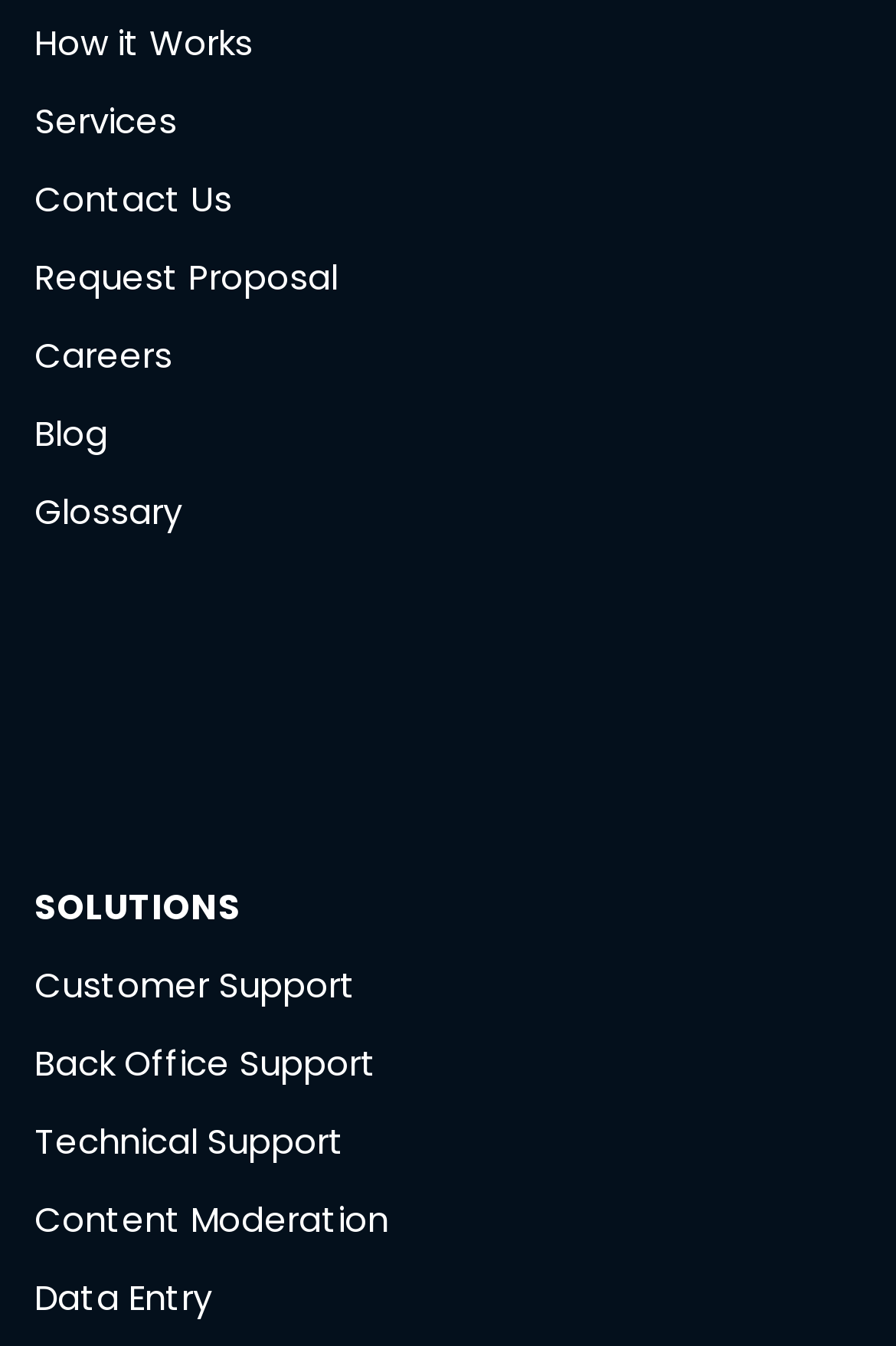How many links are there under 'SOLUTIONS'?
Please provide an in-depth and detailed response to the question.

After identifying the 'SOLUTIONS' static text element, I counted the number of link elements below it, which are 'Customer Support', 'Back Office Support', 'Technical Support', 'Content Moderation', and 'Data Entry', totaling 5 links.